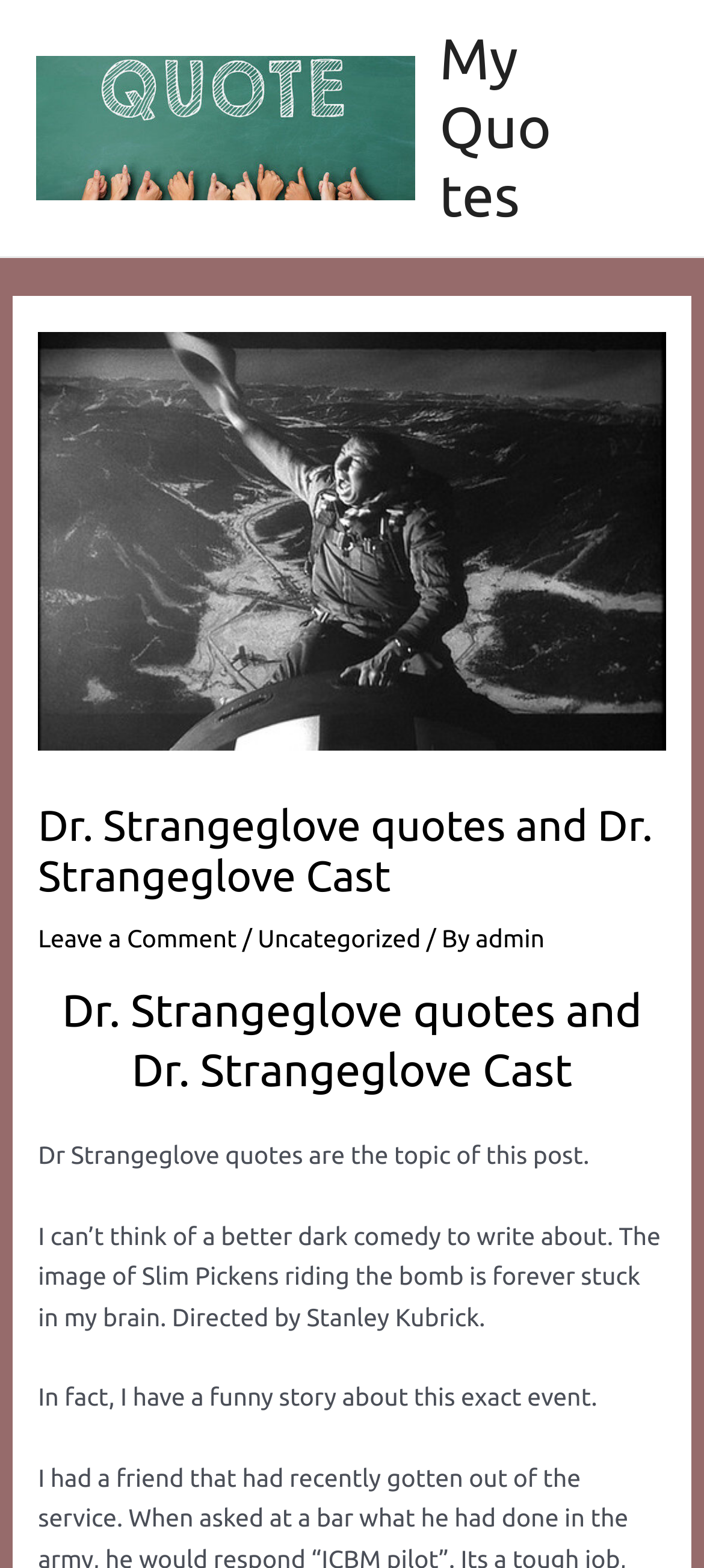Offer an extensive depiction of the webpage and its key elements.

The webpage is about Dr. Strangeglove quotes and the cast of the movie. At the top left, there is a link to "My Quotes" accompanied by an image with the same name. On the top right, there is another link to "My Quotes" with a slightly different position. 

Below these links, there is a button labeled "Main Menu" on the right side, which is accompanied by an image. 

The main content of the webpage is divided into two sections. The first section has a header with an image of Dr. Strangeglove quotes, followed by a heading that reads "Dr. Strangeglove quotes and Dr. Strangeglove Cast". Below this heading, there are links to "Leave a Comment", "Uncategorized", and "admin", separated by static text. 

The second section starts with another heading that reads "Dr. Strangeglove quotes and Dr. Strangeglove Cast", followed by three paragraphs of static text. The first paragraph introduces the topic of Dr. Strangeglove quotes, the second paragraph describes the movie as a dark comedy and mentions the director Stanley Kubrick, and the third paragraph starts to tell a personal story related to the movie.